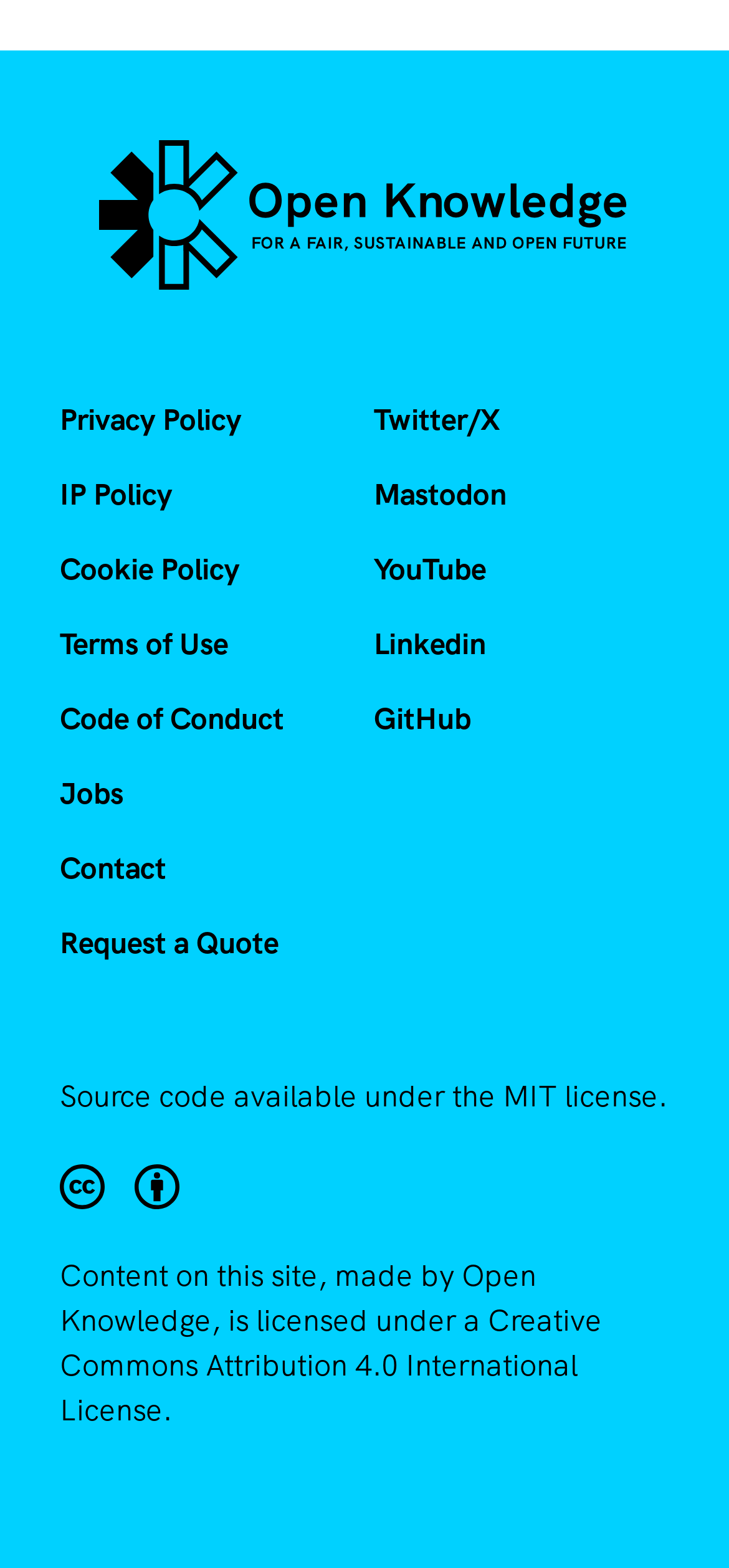Please give a succinct answer using a single word or phrase:
What is the name of the organization?

Open Knowledge Foundation